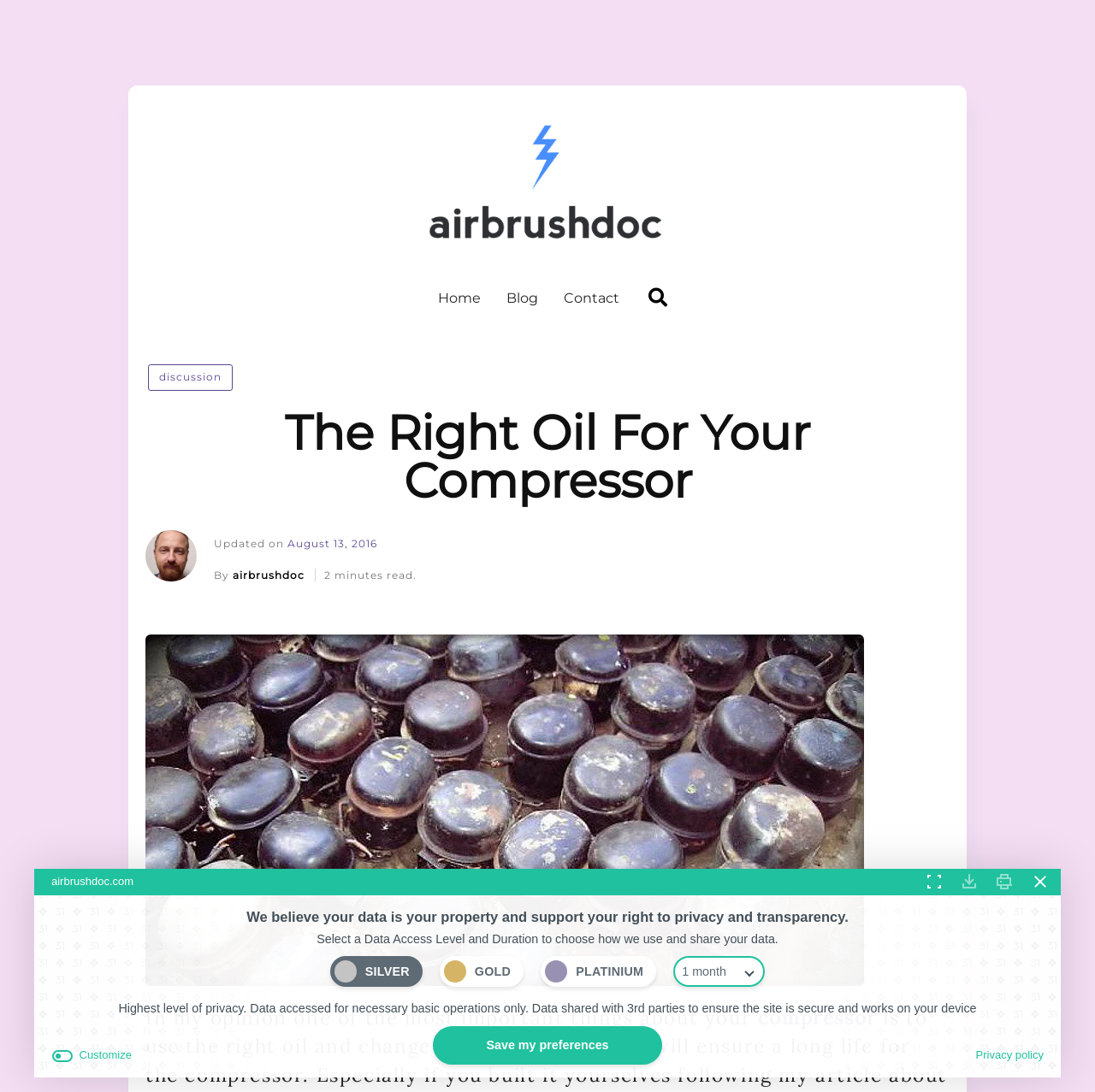What is the estimated reading time of the article?
Answer the question with just one word or phrase using the image.

2 minutes